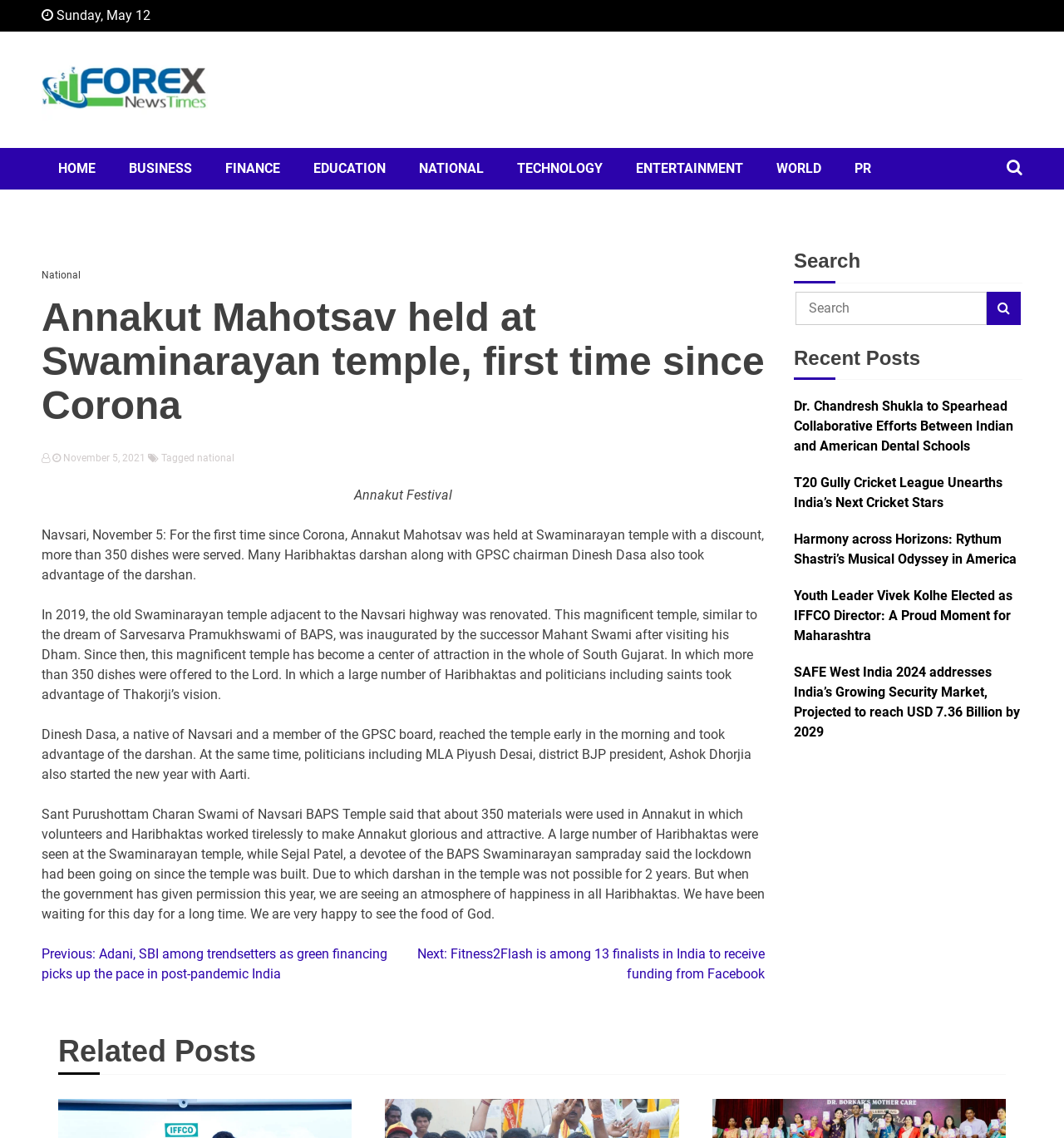By analyzing the image, answer the following question with a detailed response: What is the category of the article?

I found the category of the article by looking at the link 'National' which is located above the heading 'Annakut Mahotsav held at Swaminarayan temple, first time since Corona'.